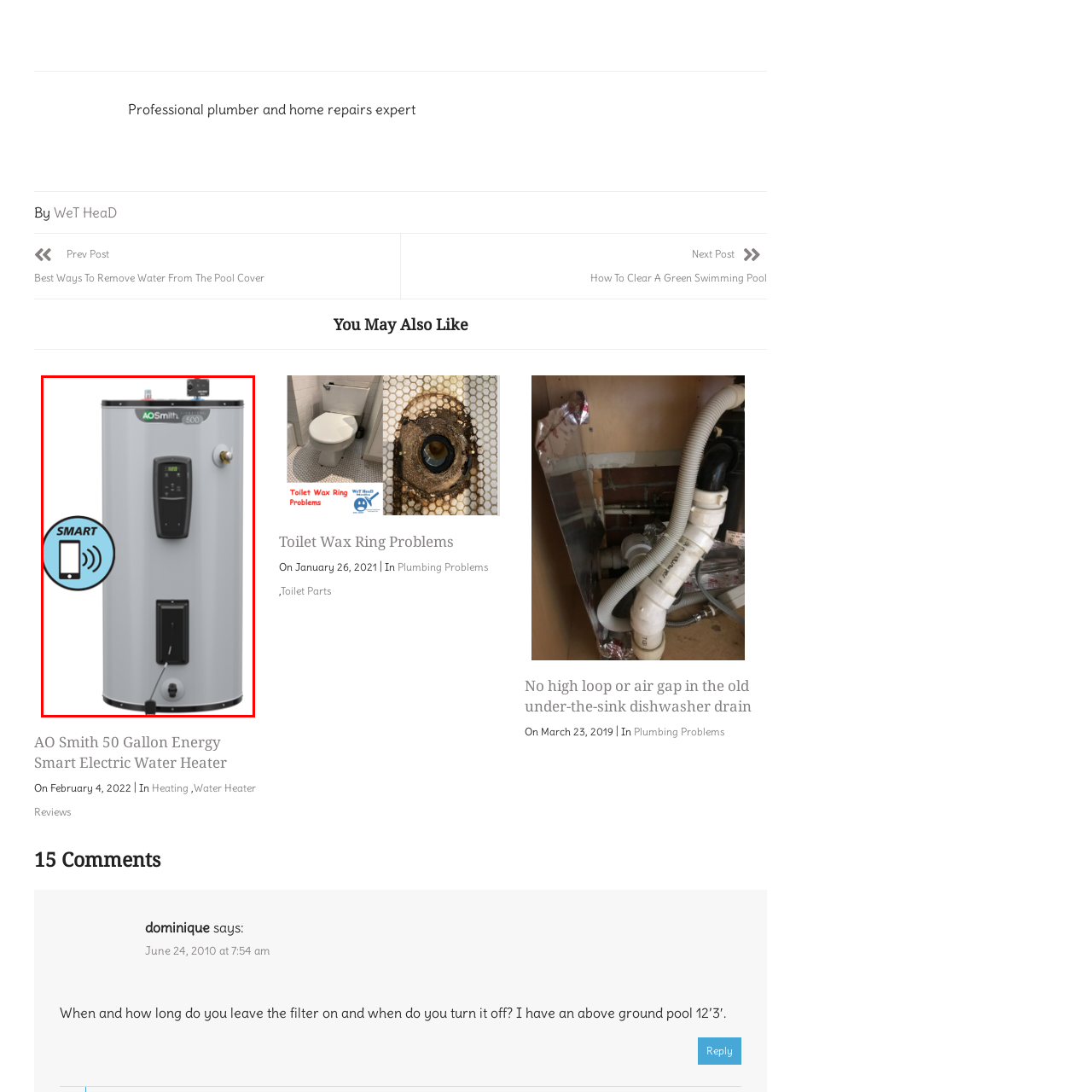Inspect the image surrounded by the red outline and respond to the question with a brief word or phrase:
What is the primary benefit of this water heater?

Energy efficiency